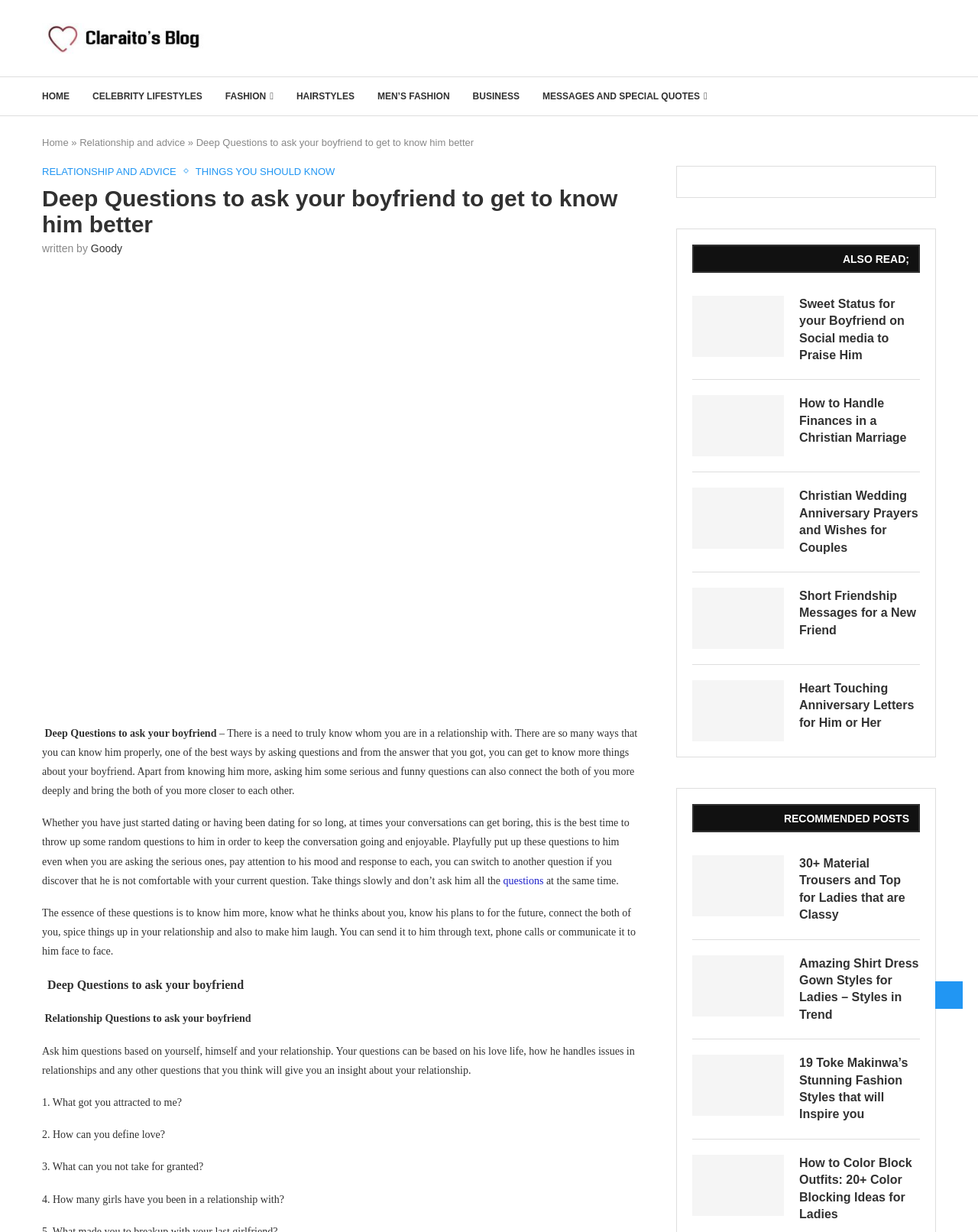Based on the image, give a detailed response to the question: What is the title of the blog?

The title of the blog can be found at the top of the webpage, where it says 'Deep Questions to ask your boyfriend to get to know him better - Claraito's Blog'. The blog title is 'Claraito's Blog'.